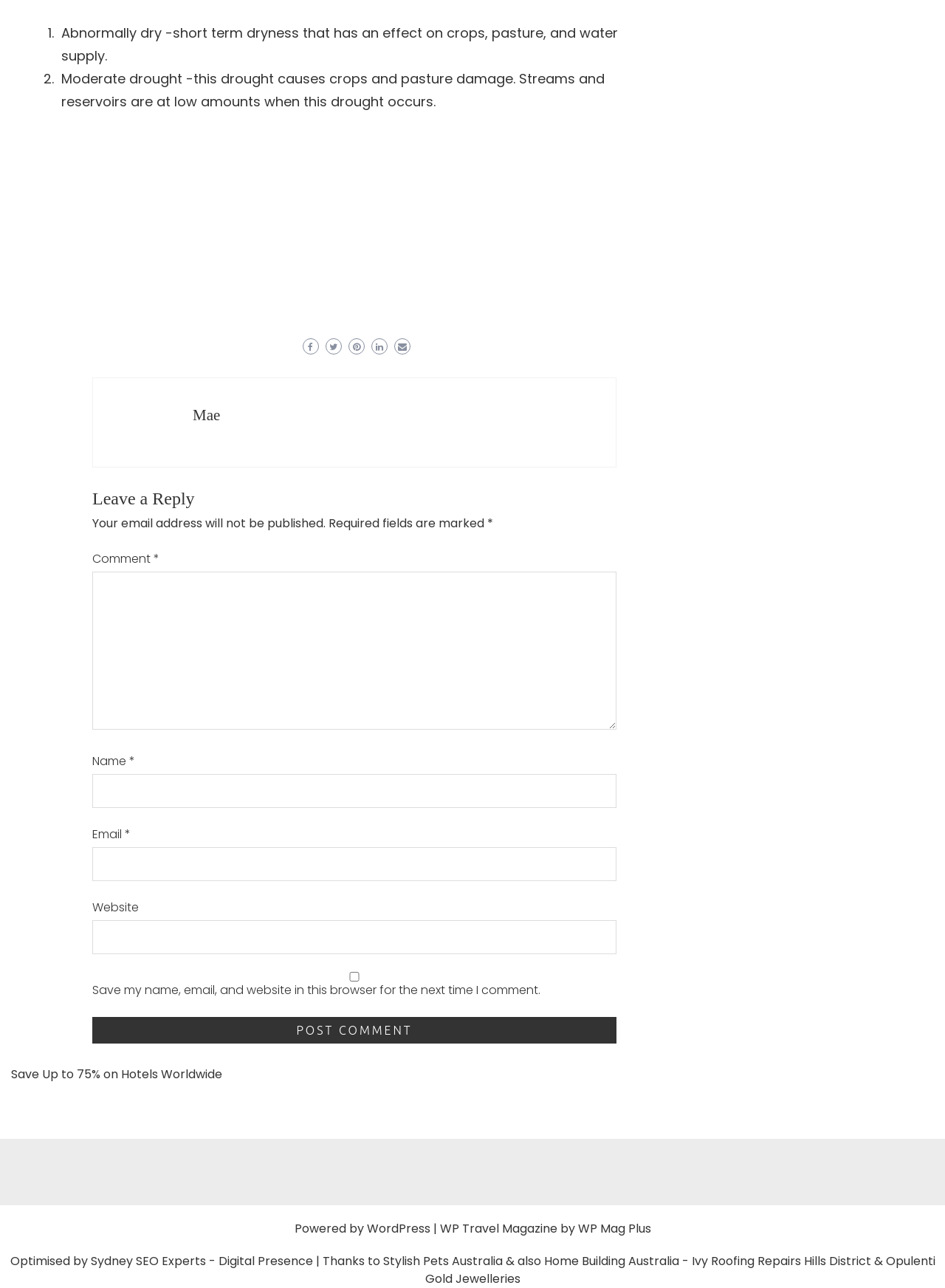Please identify the bounding box coordinates of the area I need to click to accomplish the following instruction: "Click the 'Mae' link".

[0.204, 0.315, 0.233, 0.329]